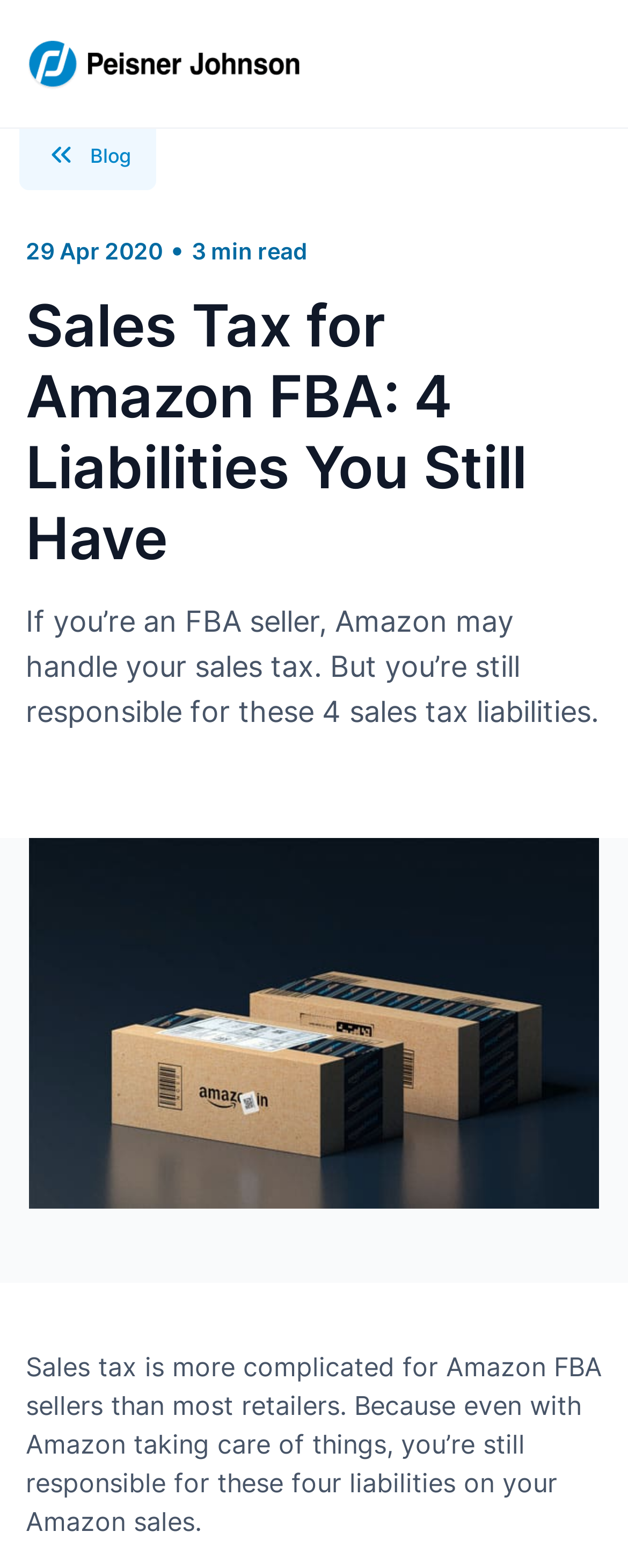What type of sellers are mentioned in the article?
Please provide a detailed answer to the question.

I found the type of sellers mentioned in the article by looking at the StaticText element with the text 'If you’re an FBA seller, Amazon may handle your sales tax.' which is located in the middle of the webpage.